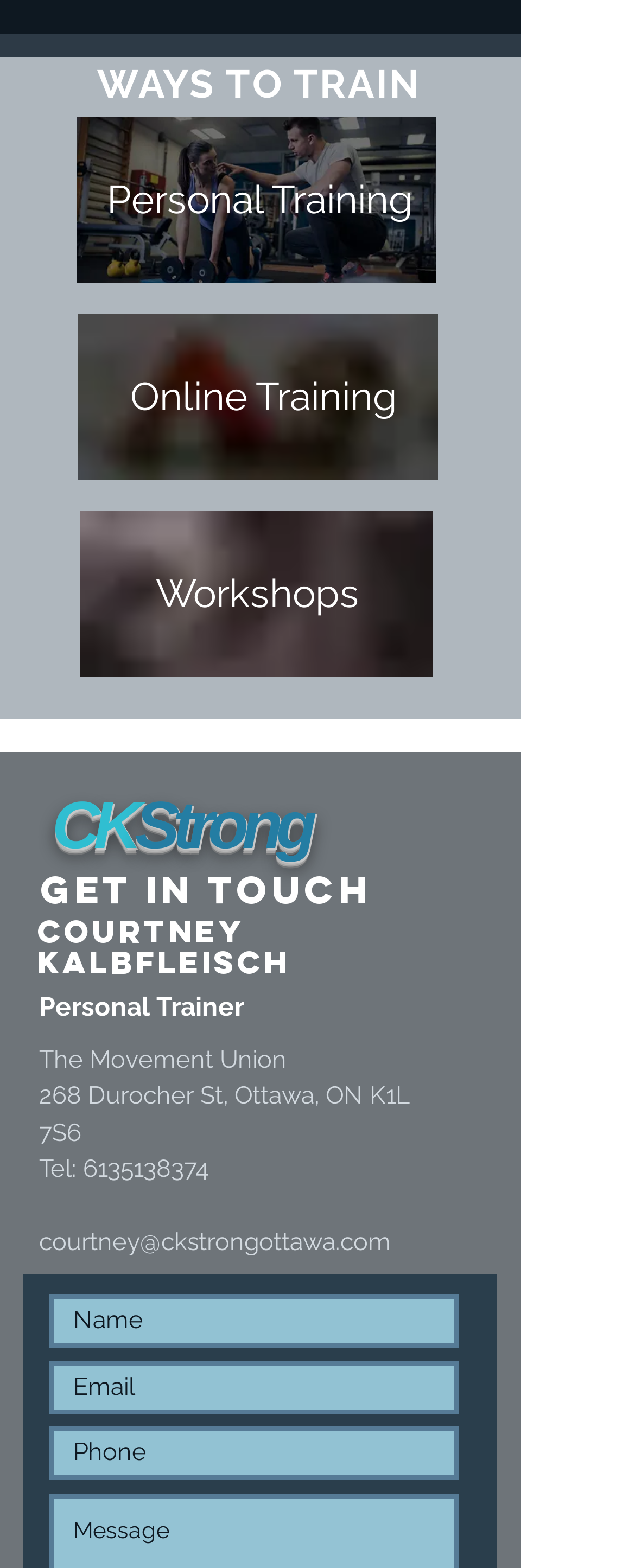Given the webpage screenshot and the description, determine the bounding box coordinates (top-left x, top-left y, bottom-right x, bottom-right y) that define the location of the UI element matching this description: aria-label="Phone" name="phone" placeholder="Phone"

[0.077, 0.909, 0.723, 0.943]